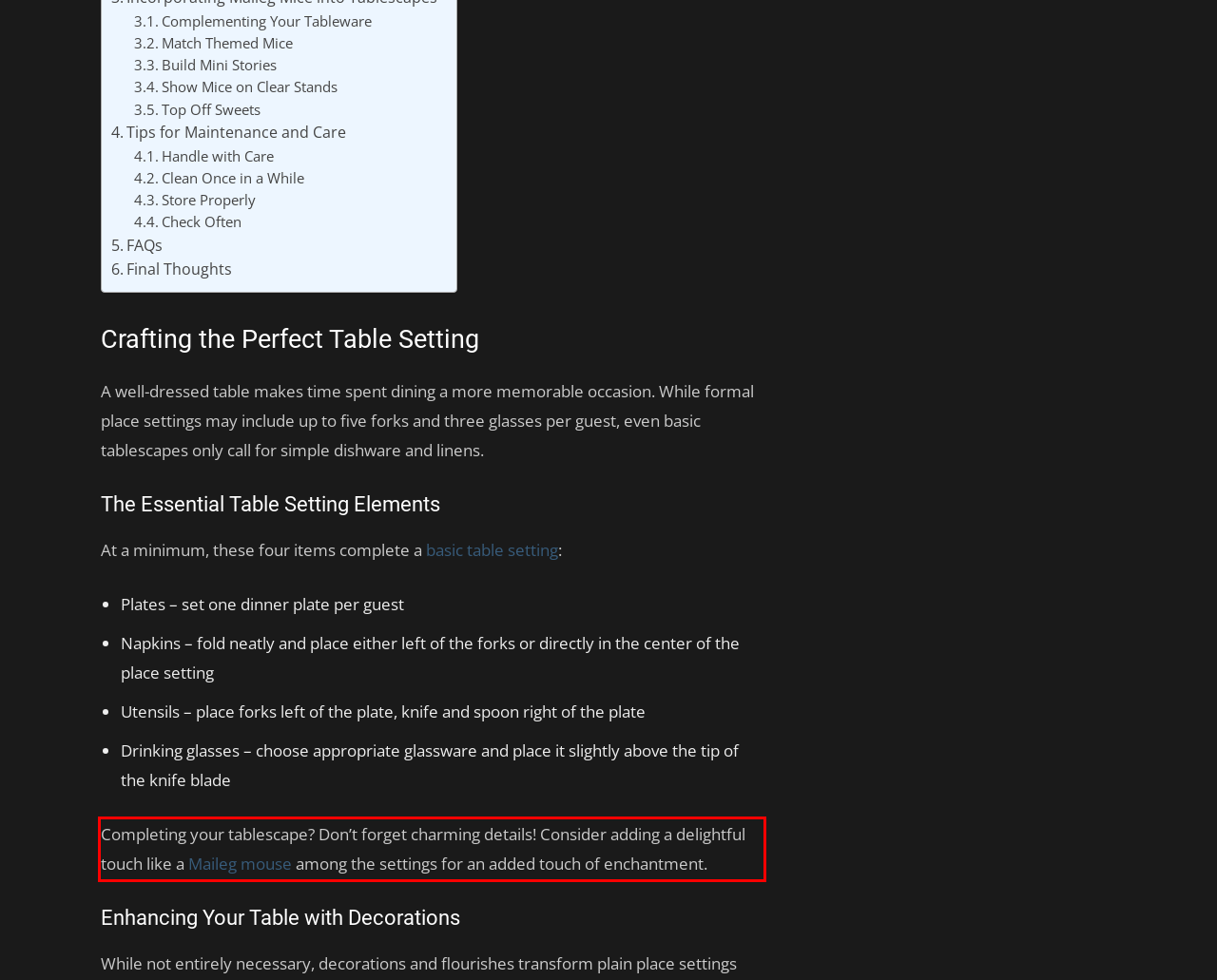Using the provided screenshot of a webpage, recognize and generate the text found within the red rectangle bounding box.

Completing your tablescape? Don’t forget charming details! Consider adding a delightful touch like a Maileg mouse among the settings for an added touch of enchantment.